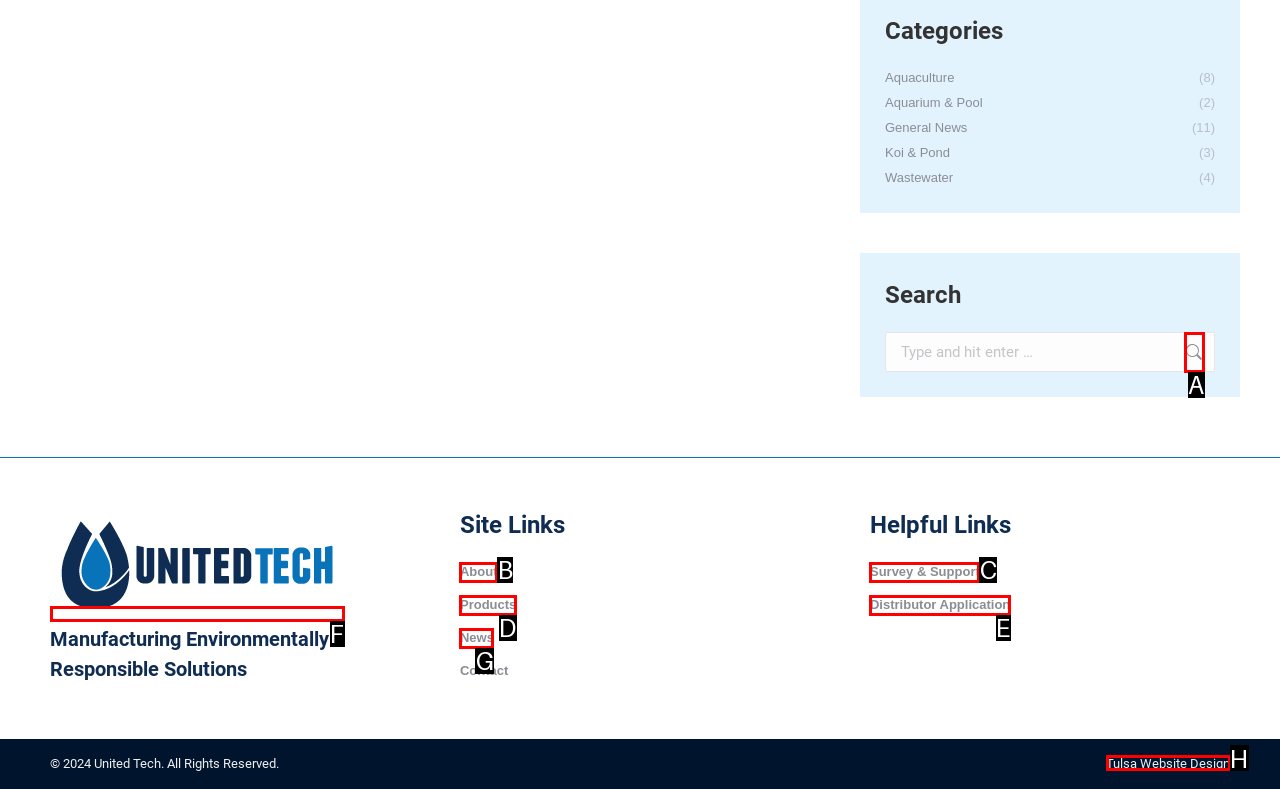Pick the option that corresponds to: parent_node: Search:
Provide the letter of the correct choice.

A